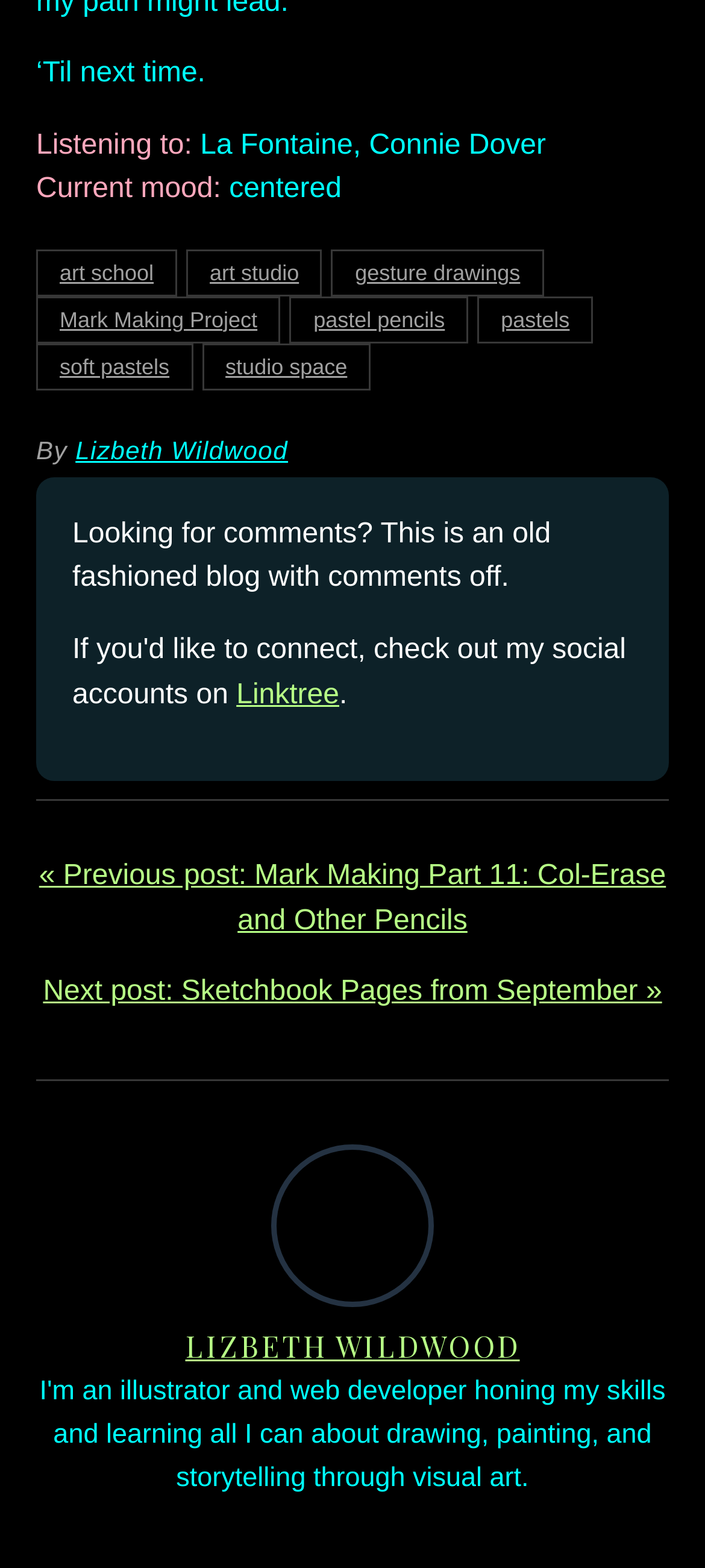Using the details in the image, give a detailed response to the question below:
What is the current mood?

The current mood is mentioned in the text 'Current mood:' followed by the word 'centered', which is located at the top of the webpage.